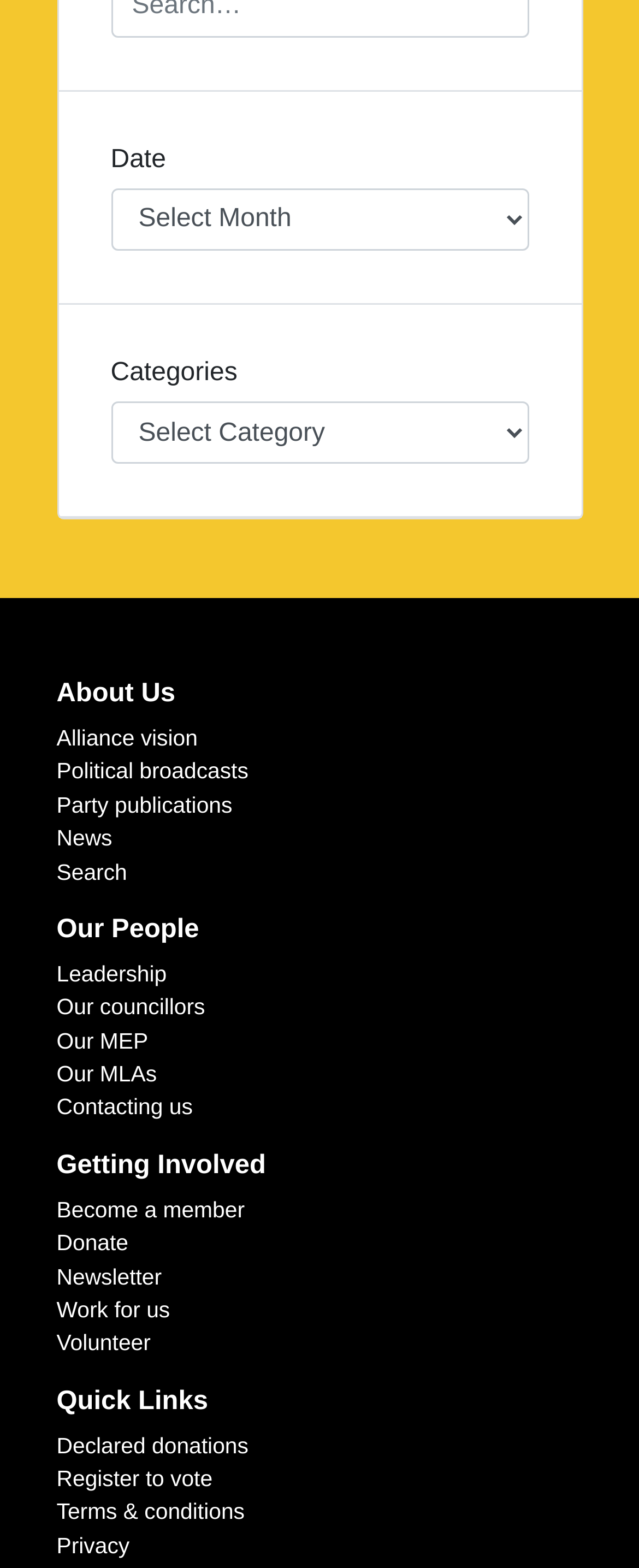Please find the bounding box for the UI component described as follows: "Our councillors".

[0.088, 0.635, 0.321, 0.65]